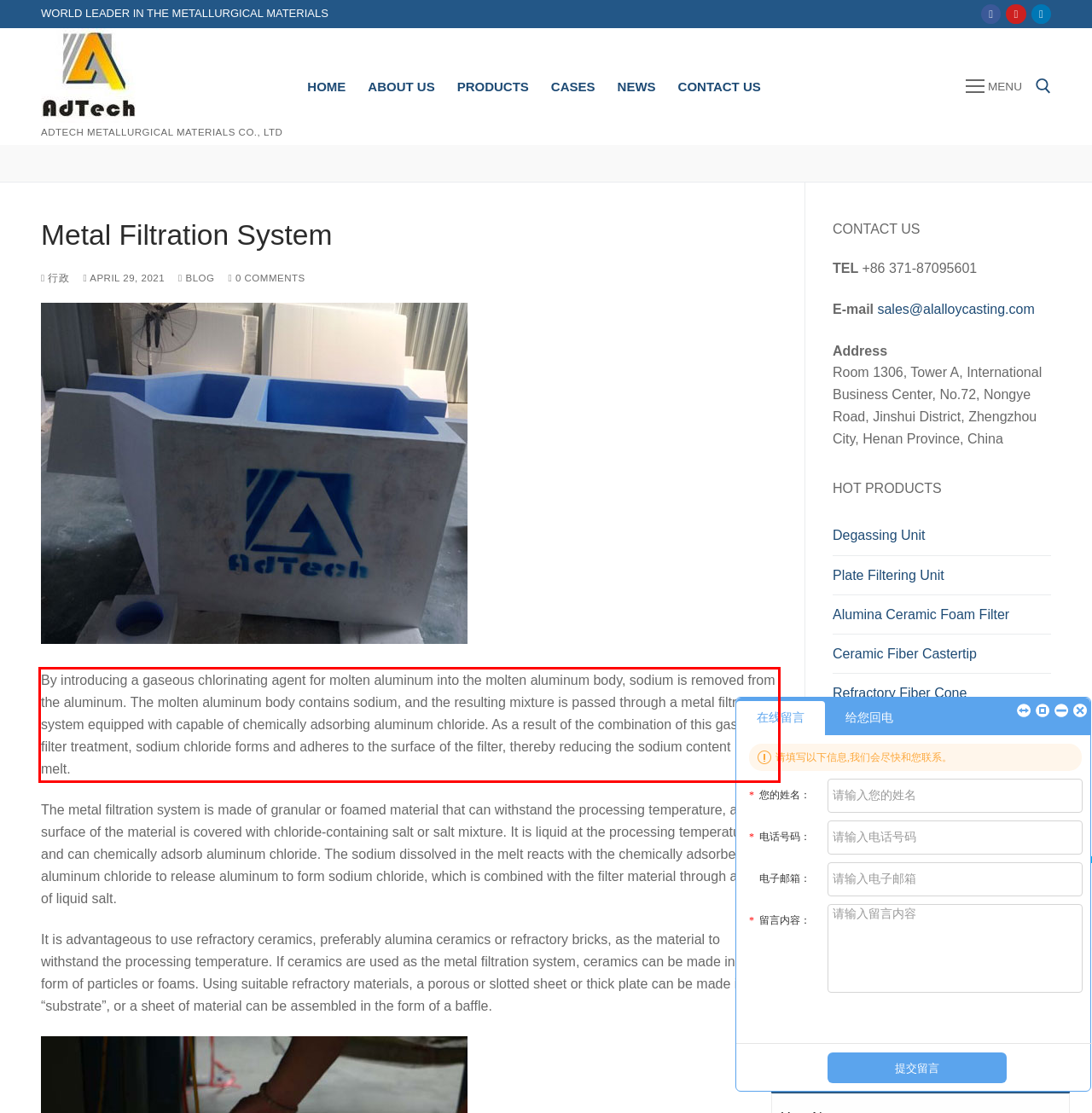Please look at the screenshot provided and find the red bounding box. Extract the text content contained within this bounding box.

By introducing a gaseous chlorinating agent for molten aluminum into the molten aluminum body, sodium is removed from the aluminum. The molten aluminum body contains sodium, and the resulting mixture is passed through a metal filtration system equipped with capable of chemically adsorbing aluminum chloride. As a result of the combination of this gas and filter treatment, sodium chloride forms and adheres to the surface of the filter, thereby reducing the sodium content in the melt.